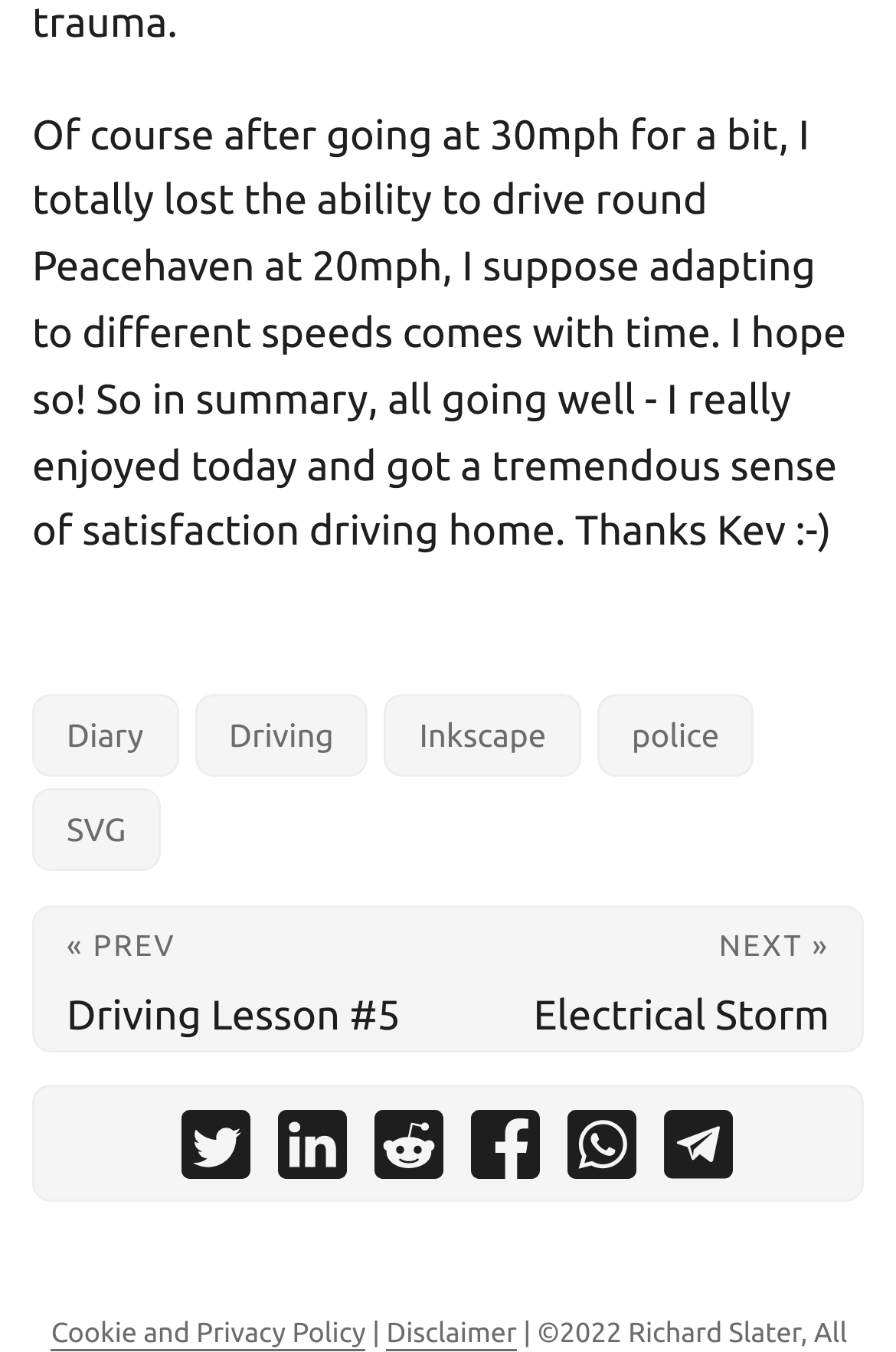Find the bounding box coordinates of the area that needs to be clicked in order to achieve the following instruction: "view disclaimer". The coordinates should be specified as four float numbers between 0 and 1, i.e., [left, top, right, bottom].

[0.431, 0.976, 0.577, 0.999]